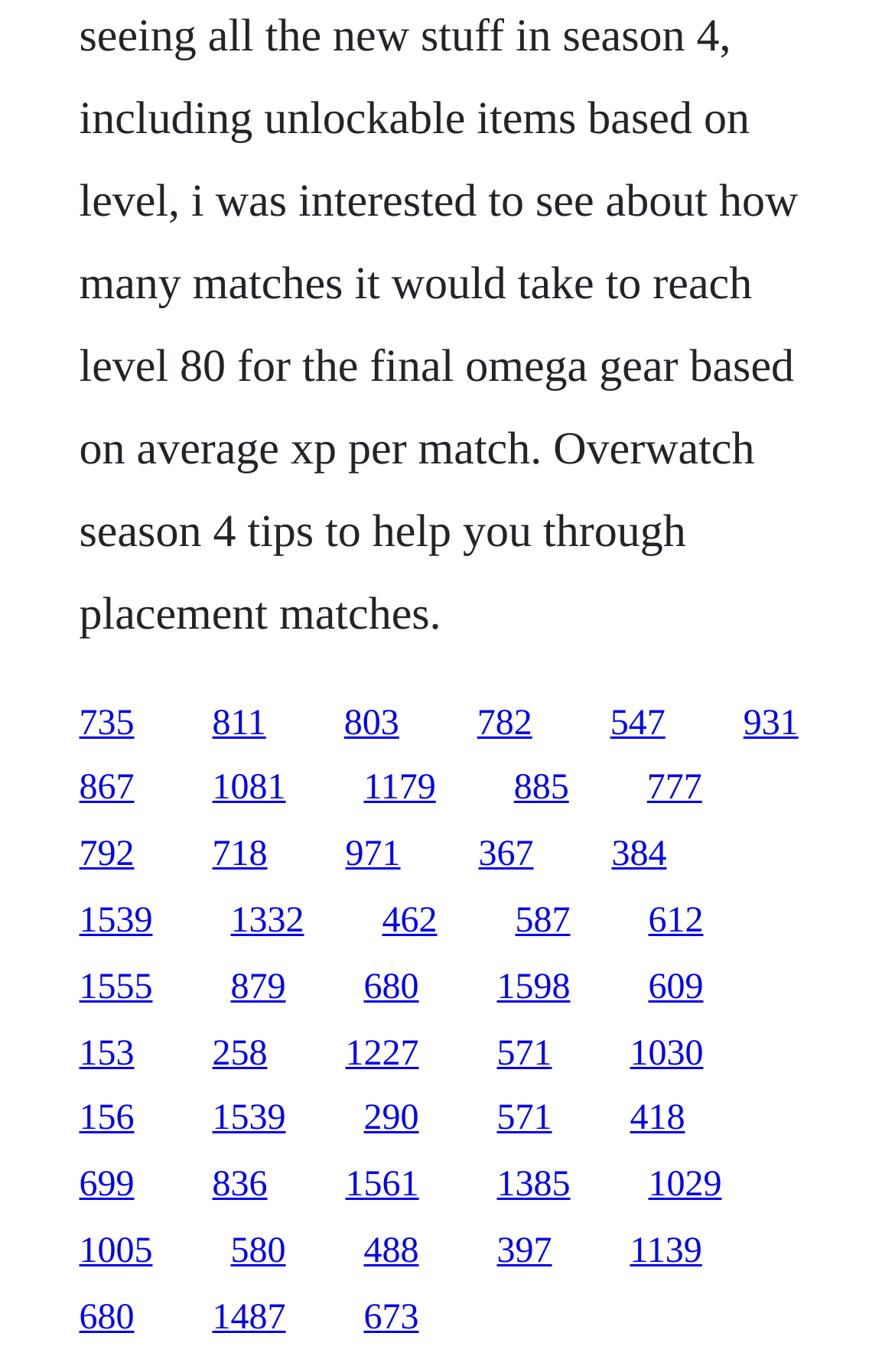What is the vertical spacing between the rows of links? Based on the screenshot, please respond with a single word or phrase.

0.05